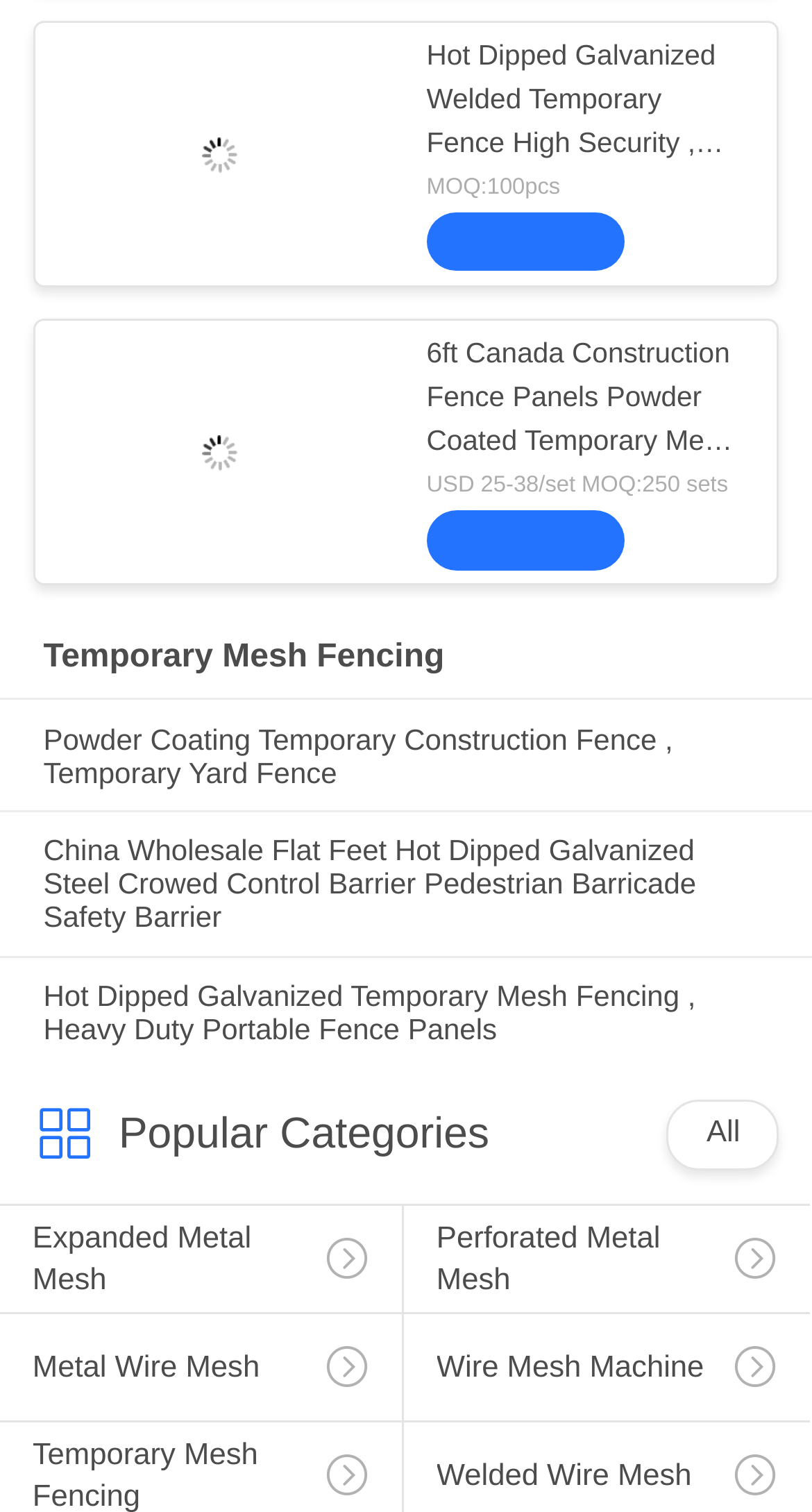Locate the bounding box coordinates of the element I should click to achieve the following instruction: "View details of Hot Dipped Galvanized Welded Temporary Fence".

[0.525, 0.024, 0.917, 0.11]